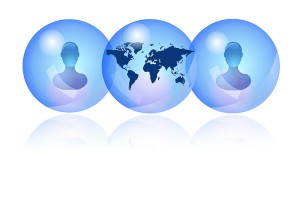Give a thorough caption of the image, focusing on all visible elements.

The image illustrates three stylized blue spheres that represent LinkedIn's global connectivity and professional networking capabilities. The spheres on either side feature abstract human silhouettes, symbolizing individual users, while the central sphere showcases an outline of a world map. This design encapsulates the essence of LinkedIn as a social media platform focused on business, networking, and professional growth, highlighting its role in connecting users across the globe. The overall aesthetic promotes the idea of collaboration and engagement within the professional community.